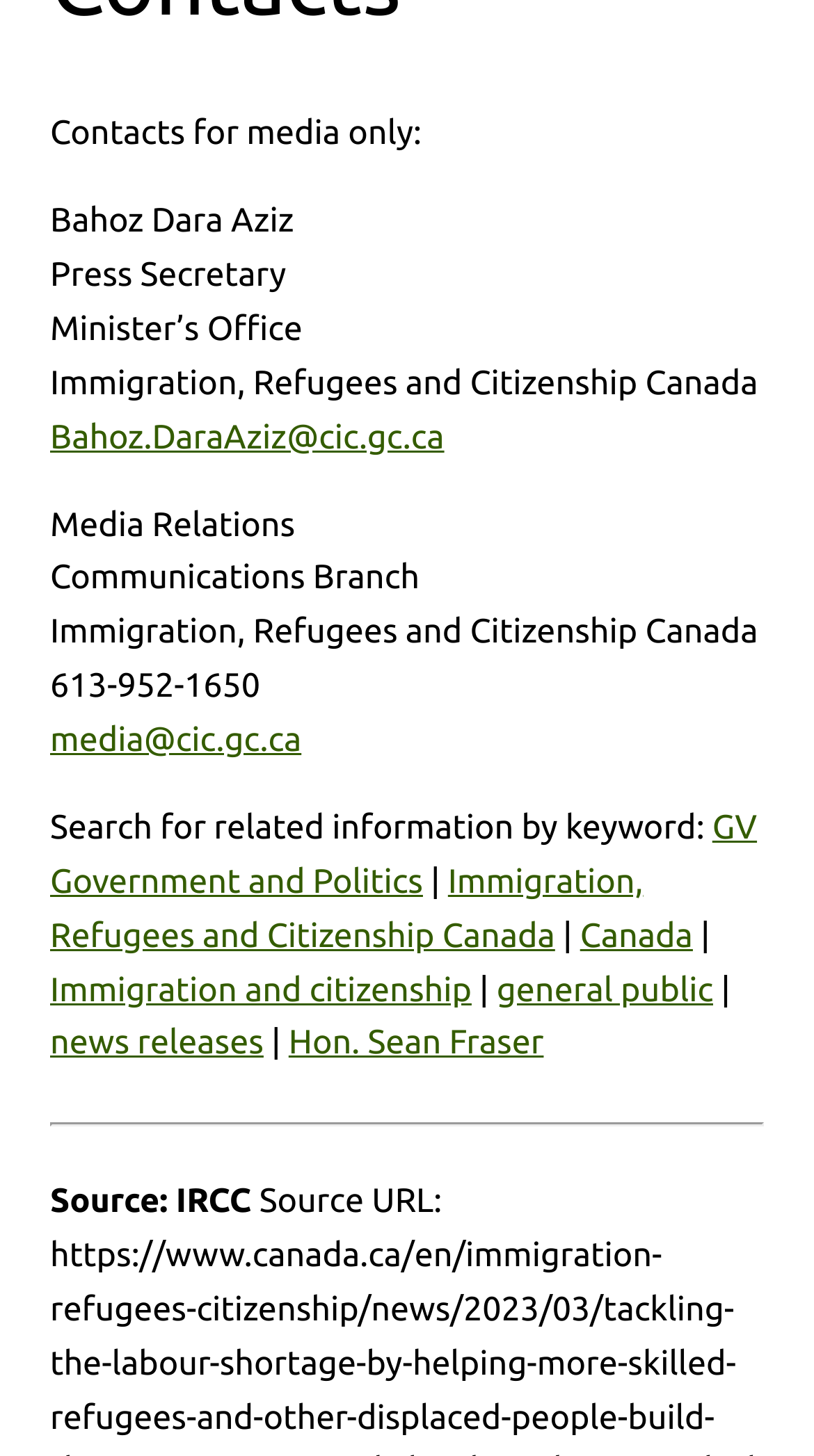Answer briefly with one word or phrase:
What is the email address of the Minister’s Office?

Bahoz.DaraAziz@cic.gc.ca